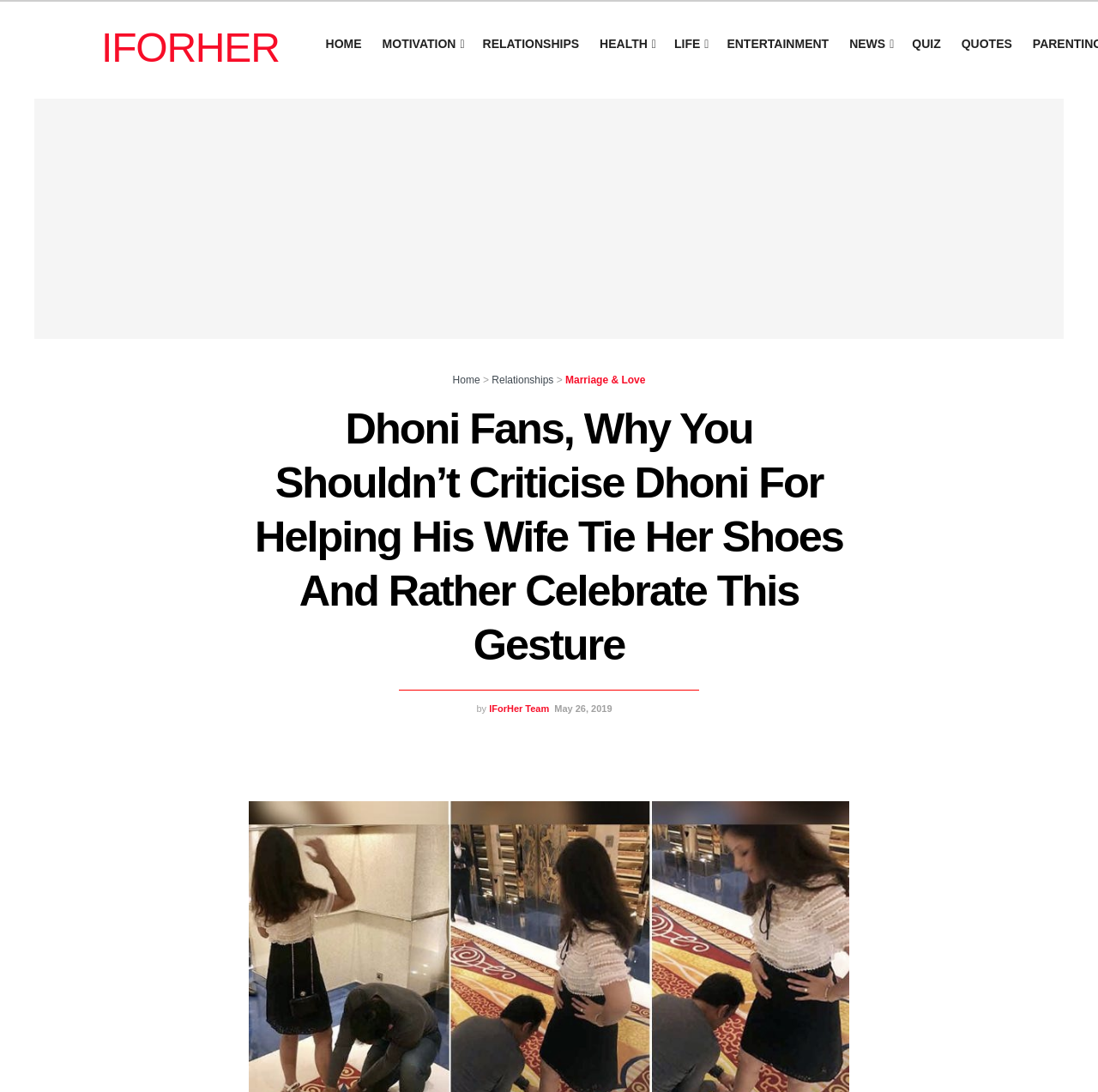When was the article published?
Please provide a comprehensive answer based on the visual information in the image.

The publication date can be found at the bottom of the webpage, next to the author's name.